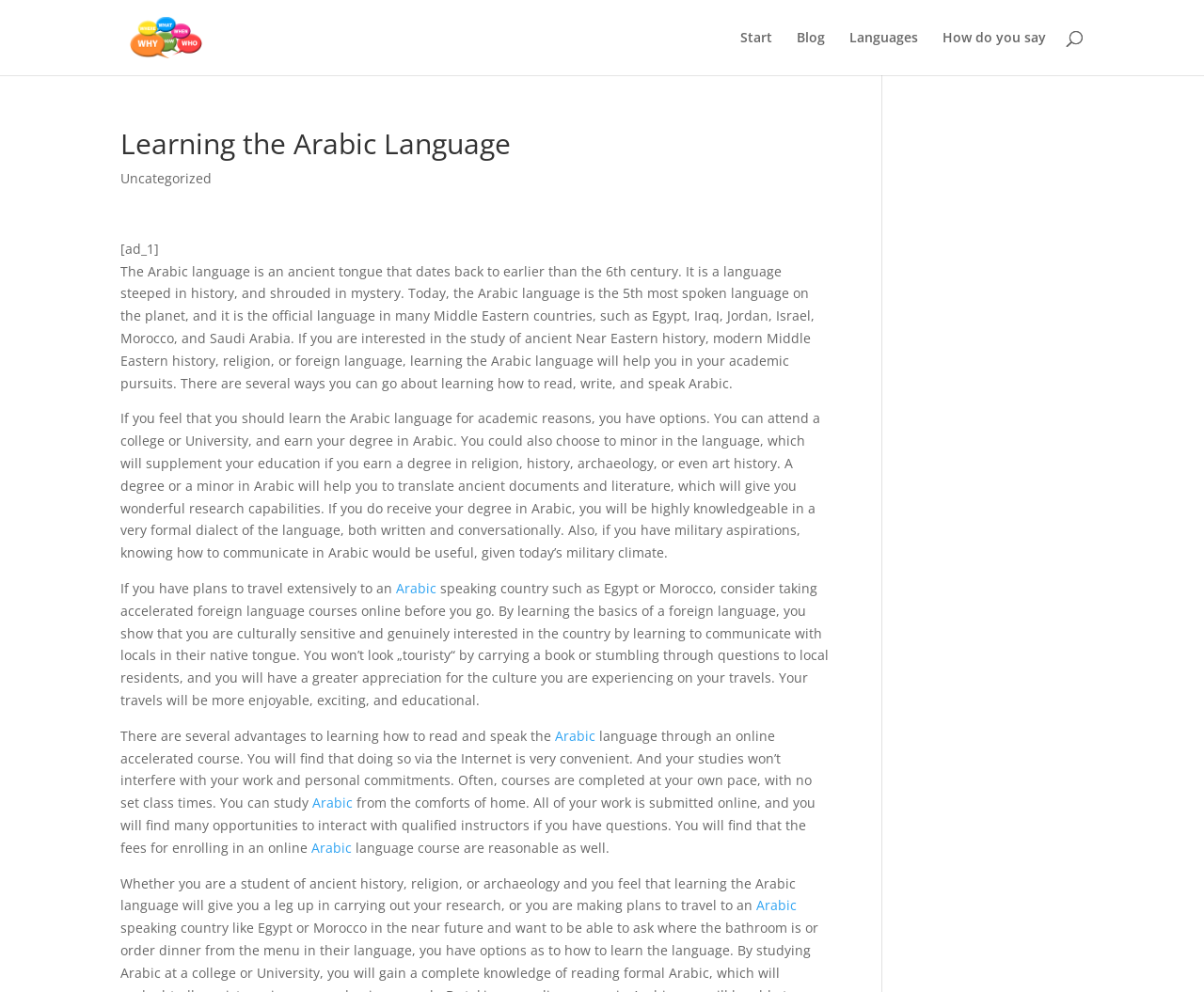Pinpoint the bounding box coordinates of the clickable area needed to execute the instruction: "Learn more about 'Arabic'". The coordinates should be specified as four float numbers between 0 and 1, i.e., [left, top, right, bottom].

[0.329, 0.584, 0.362, 0.602]